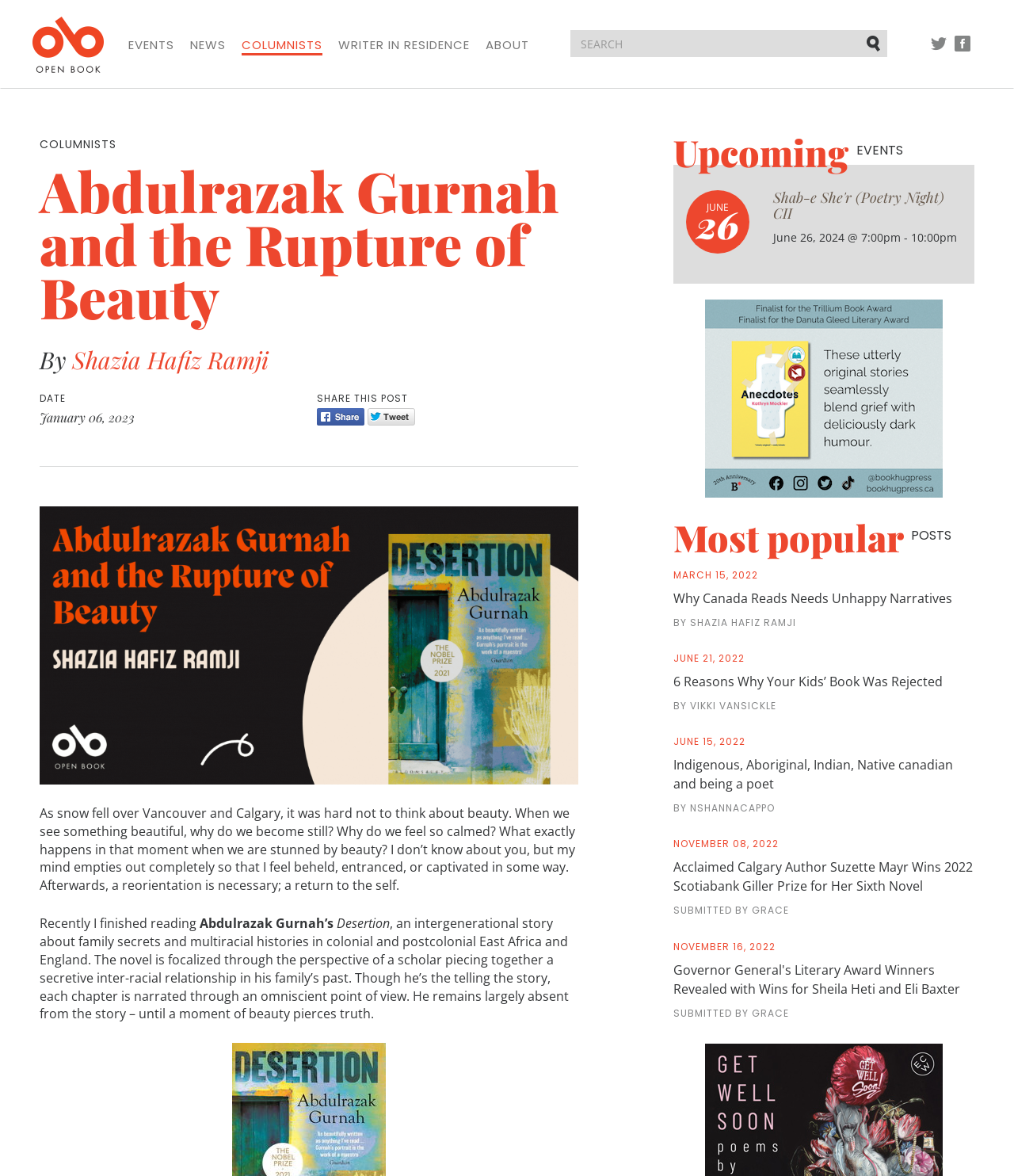Find the bounding box coordinates for the area you need to click to carry out the instruction: "Search for something". The coordinates should be four float numbers between 0 and 1, indicated as [left, top, right, bottom].

[0.562, 0.026, 0.875, 0.049]